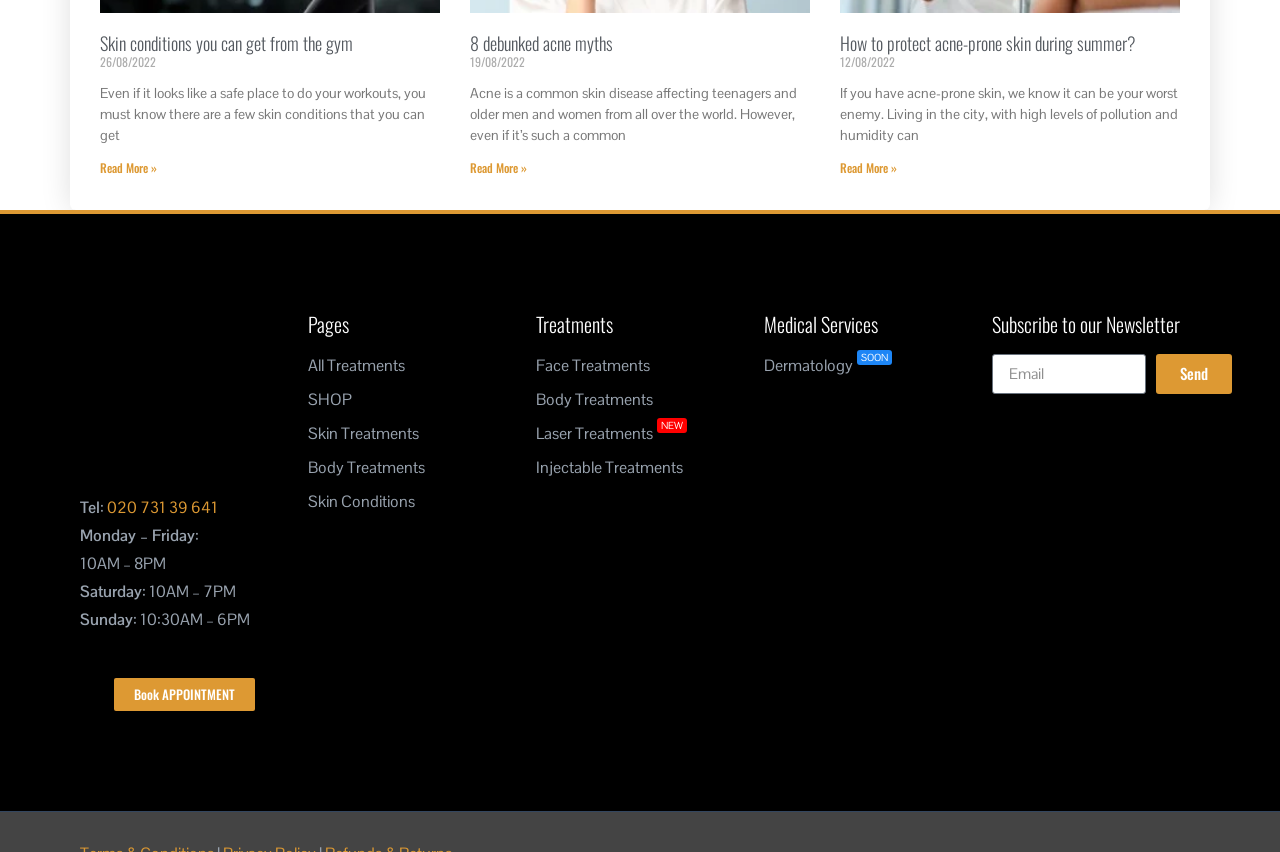Please determine the bounding box coordinates of the clickable area required to carry out the following instruction: "Subscribe to the newsletter". The coordinates must be four float numbers between 0 and 1, represented as [left, top, right, bottom].

[0.775, 0.415, 0.895, 0.462]